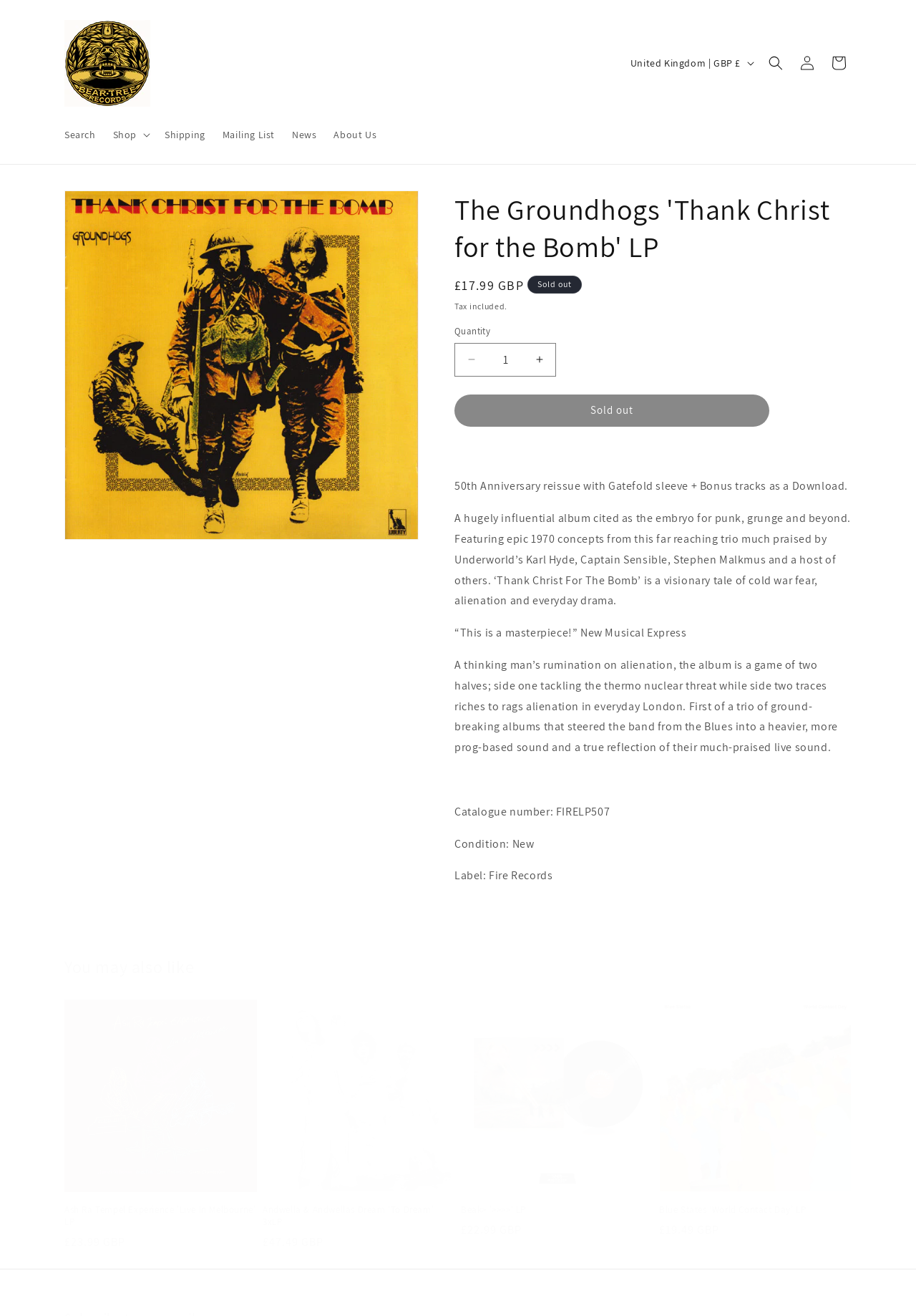Could you highlight the region that needs to be clicked to execute the instruction: "Select the 'United Kingdom | GBP £' country option"?

[0.679, 0.038, 0.83, 0.058]